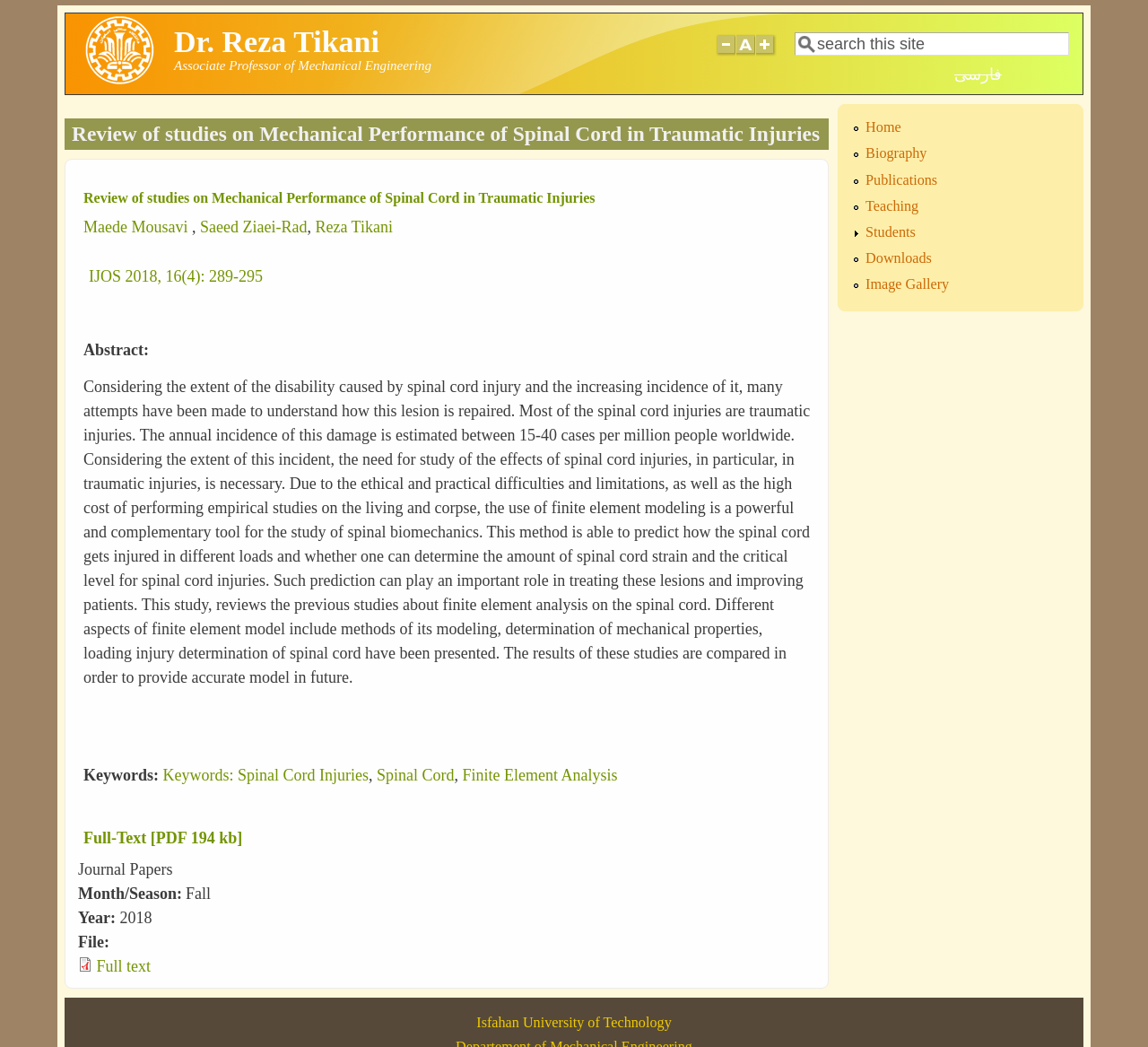What is the year of the study?
Based on the visual, give a brief answer using one word or a short phrase.

2018